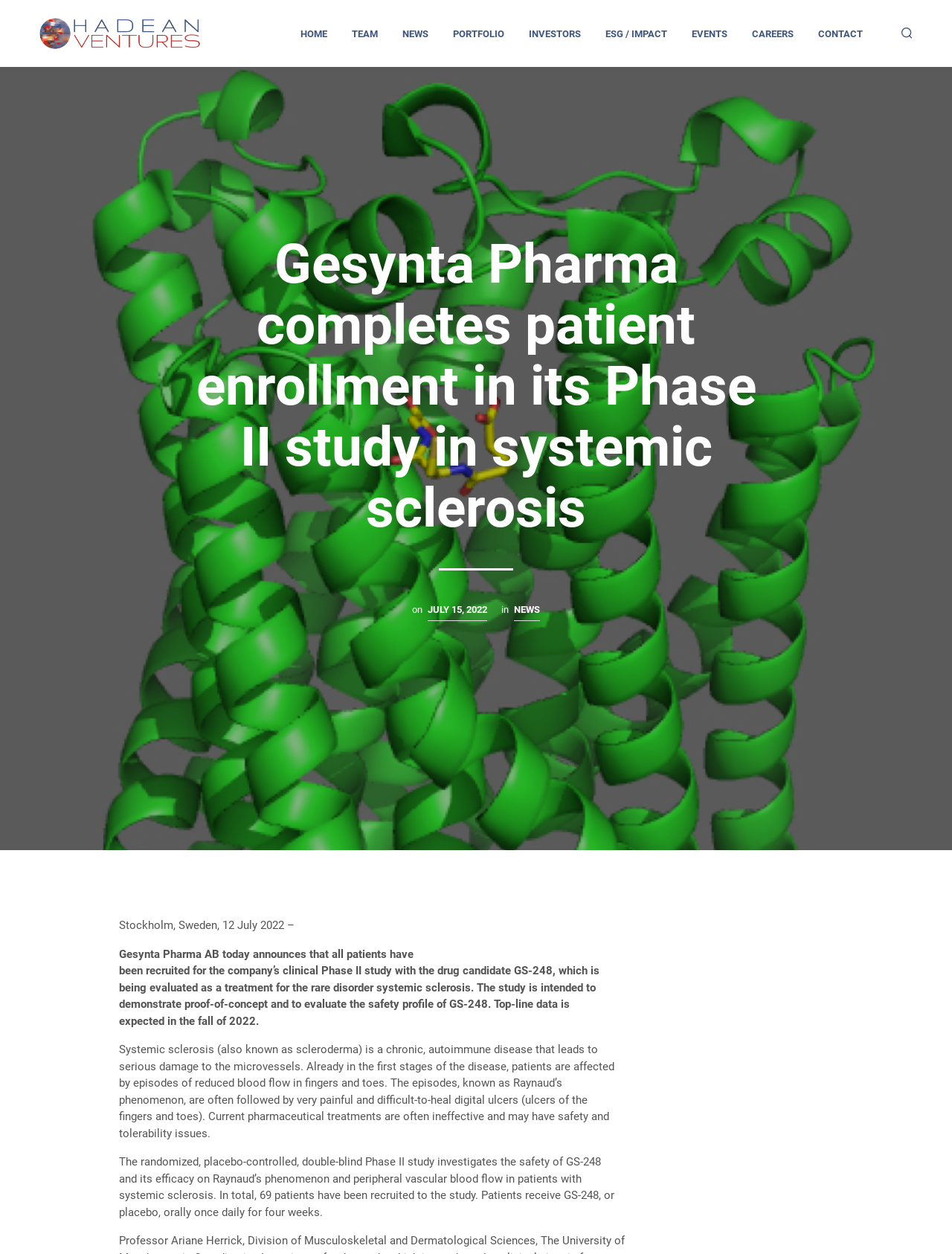What is the purpose of the Phase II study?
Based on the image, respond with a single word or phrase.

To demonstrate proof-of-concept and evaluate safety profile